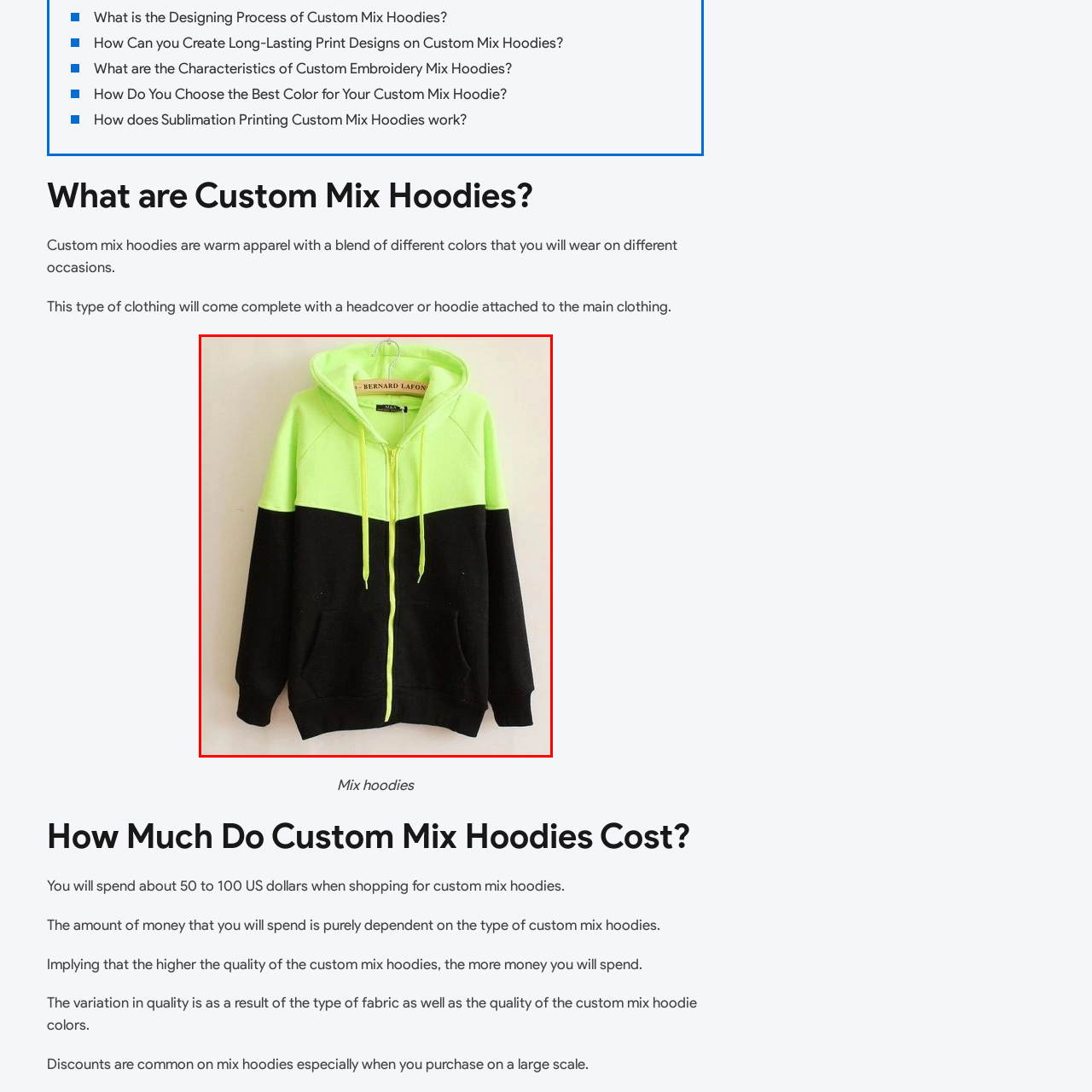What type of zipper does the hoodie have?
Please closely examine the image within the red bounding box and provide a detailed answer based on the visual information.

The caption states that the hoodie is equipped with a full front zipper, making it easy to wear.